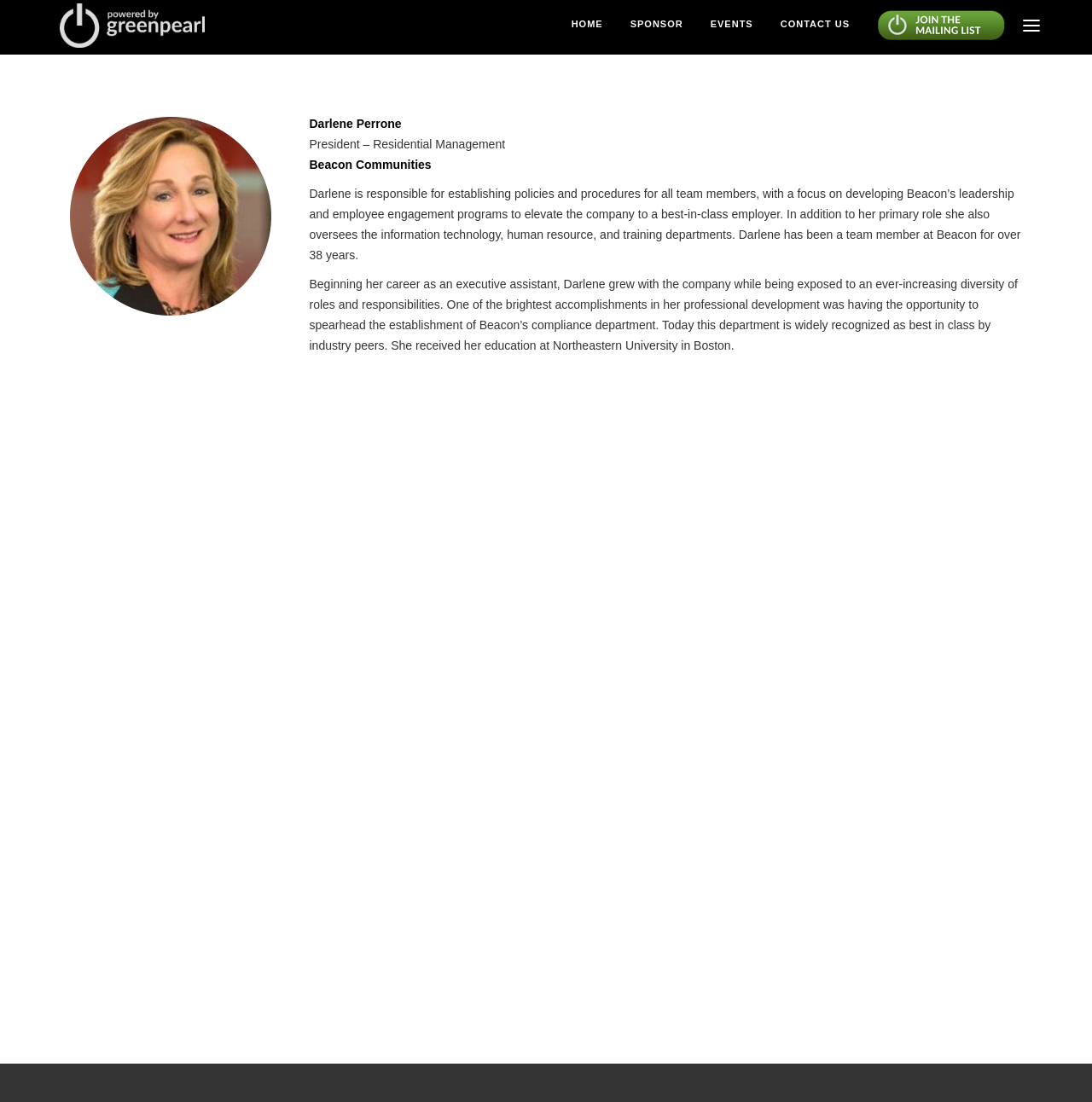What is Darlene Perrone's role?
Using the image, respond with a single word or phrase.

President – Residential Management